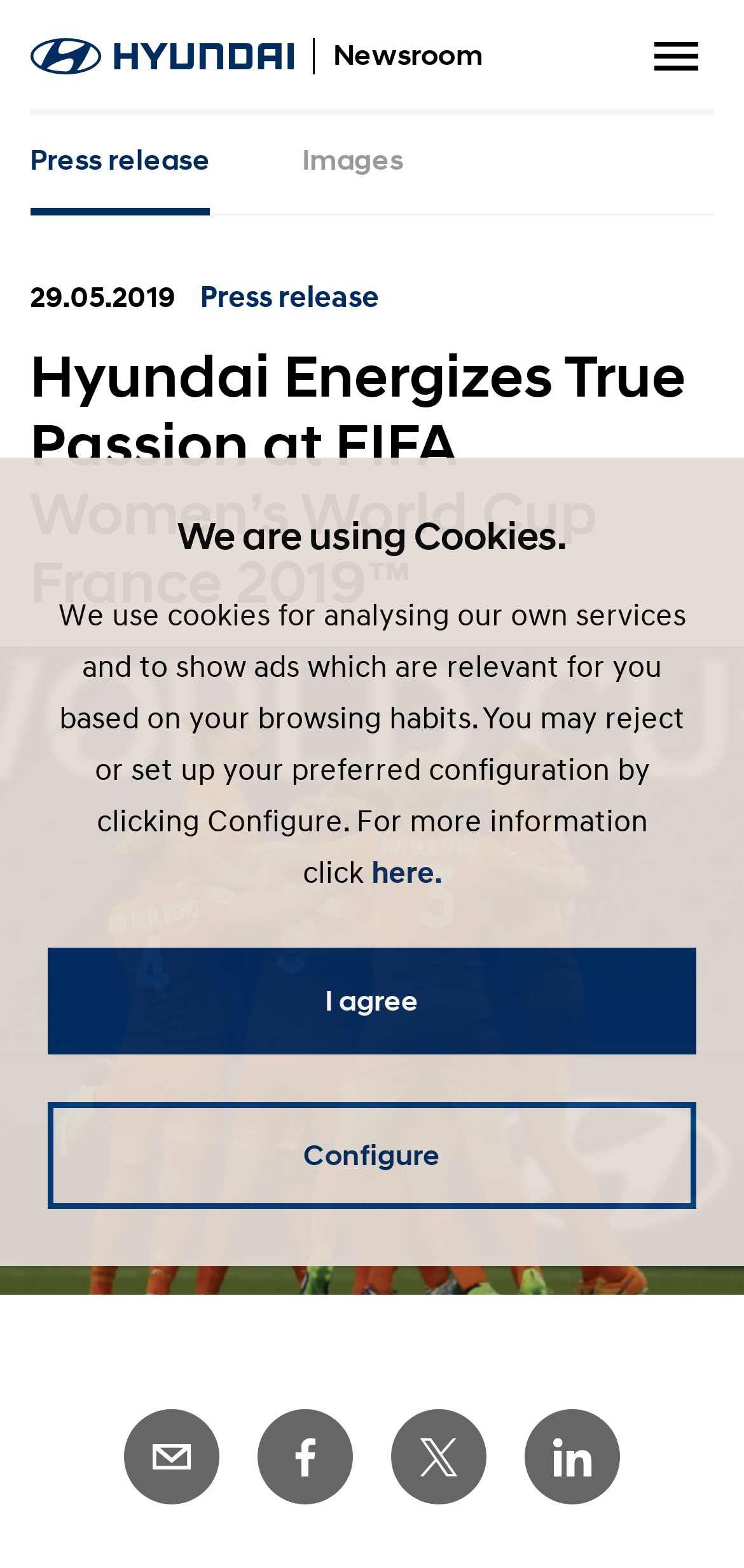What type of content can be found on this webpage? From the image, respond with a single word or brief phrase.

Press release and Images